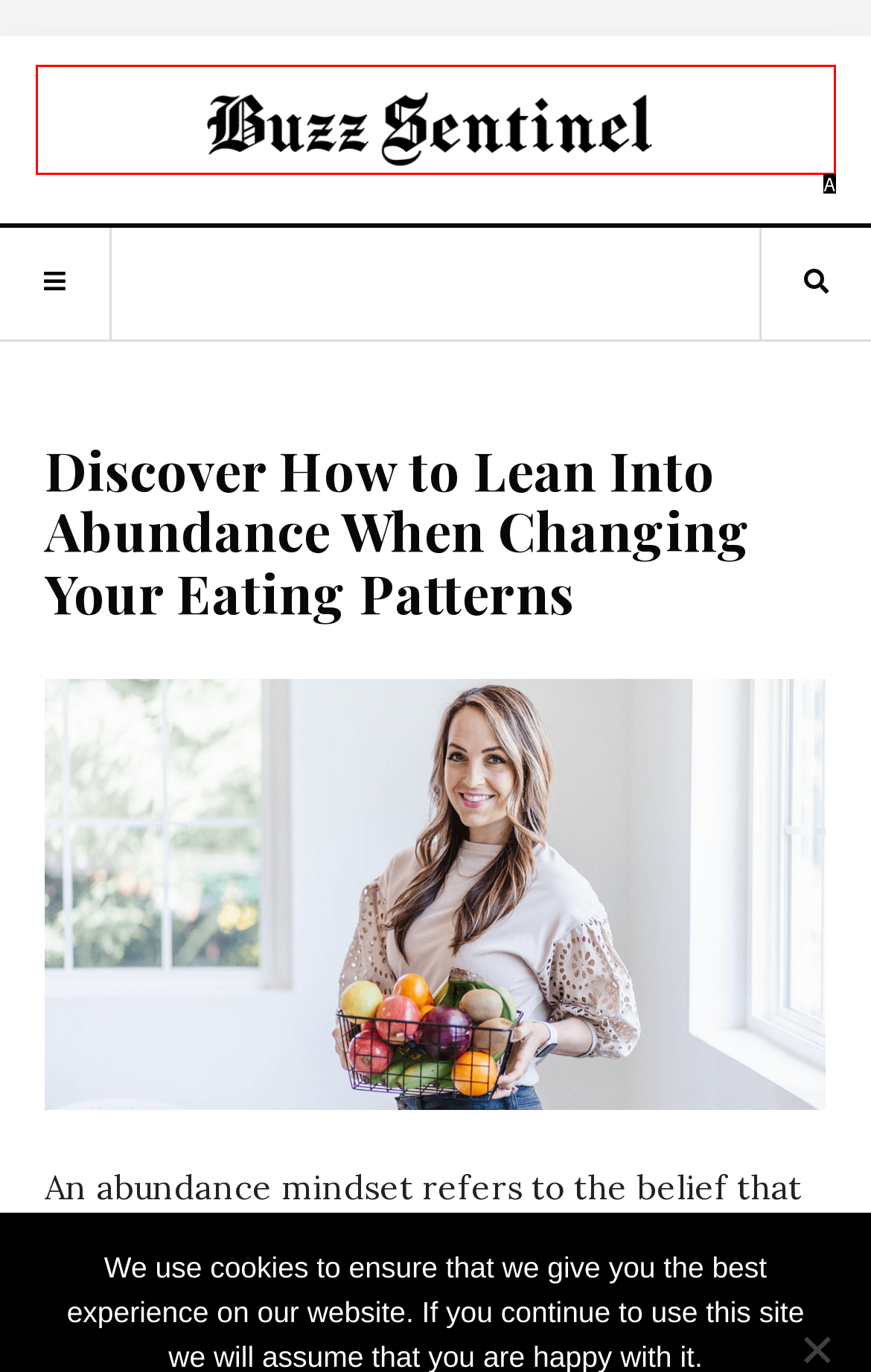Identify the option that corresponds to the description: alt="Buzz Sentinel". Provide only the letter of the option directly.

A